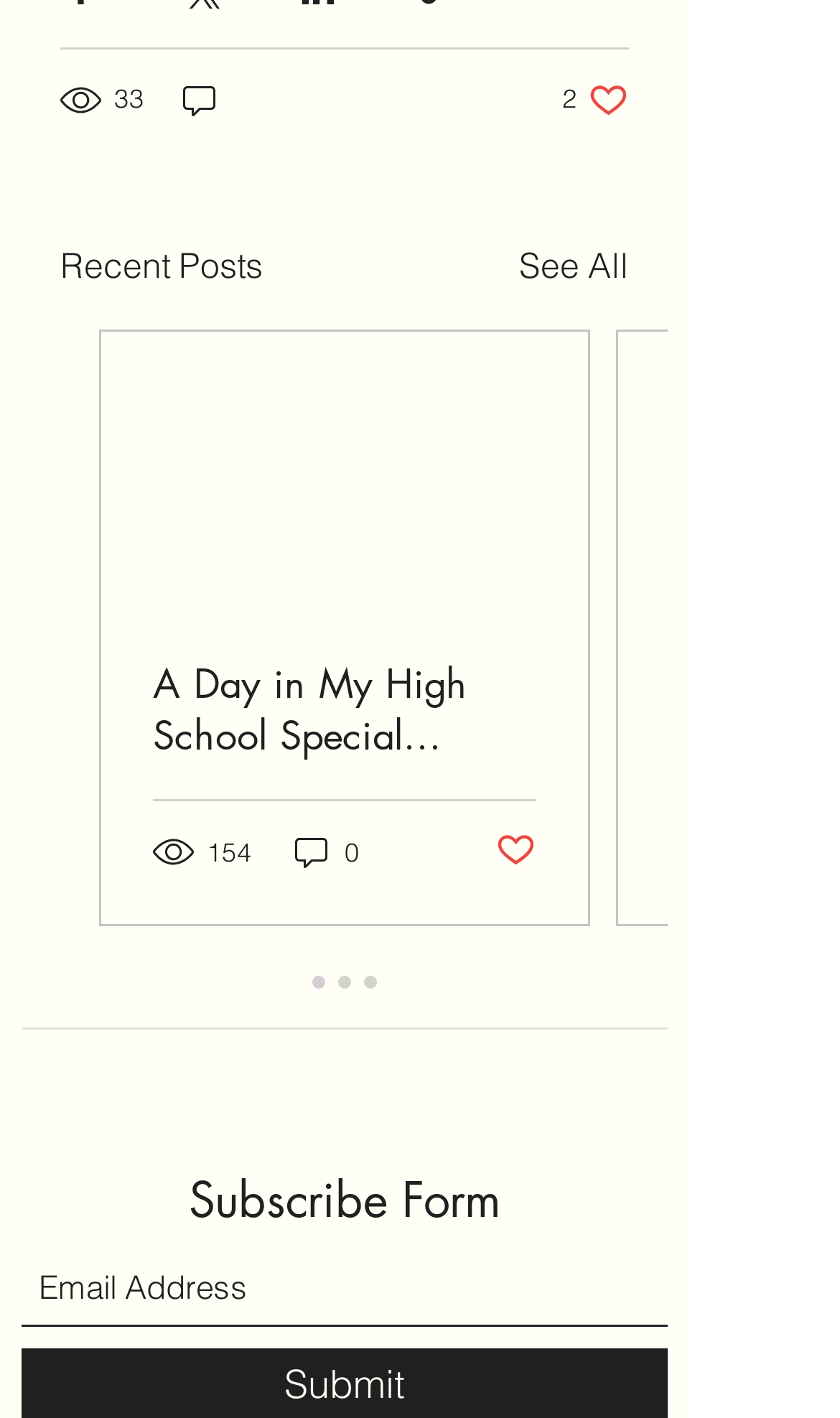Answer the following query concisely with a single word or phrase:
How many likes does the first post have?

2